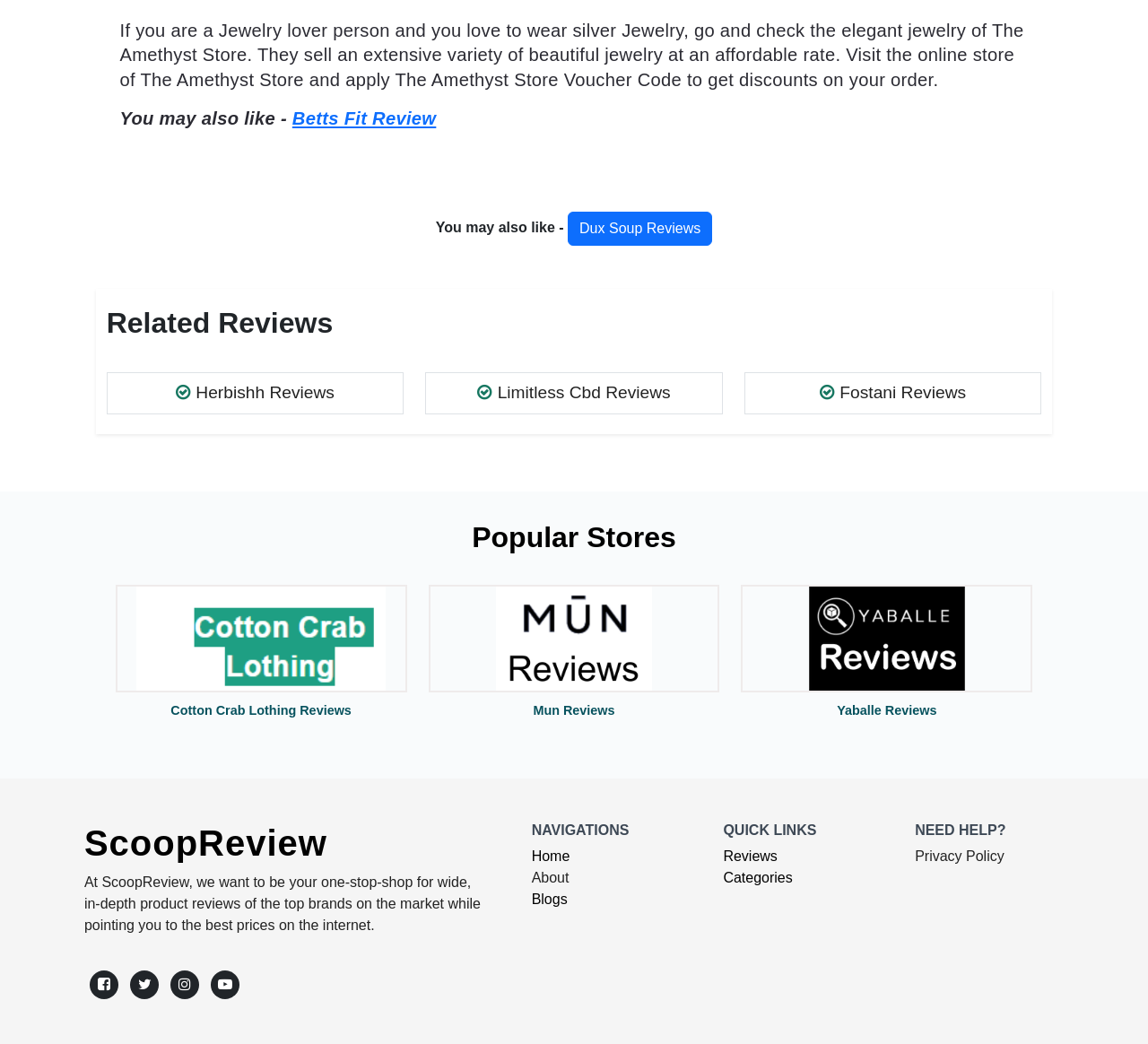Using details from the image, please answer the following question comprehensively:
What is the section 'Popular Stores' for?

The section 'Popular Stores' contains links to various stores, indicating that it is a section dedicated to listing popular stores, possibly for users to explore and find products.